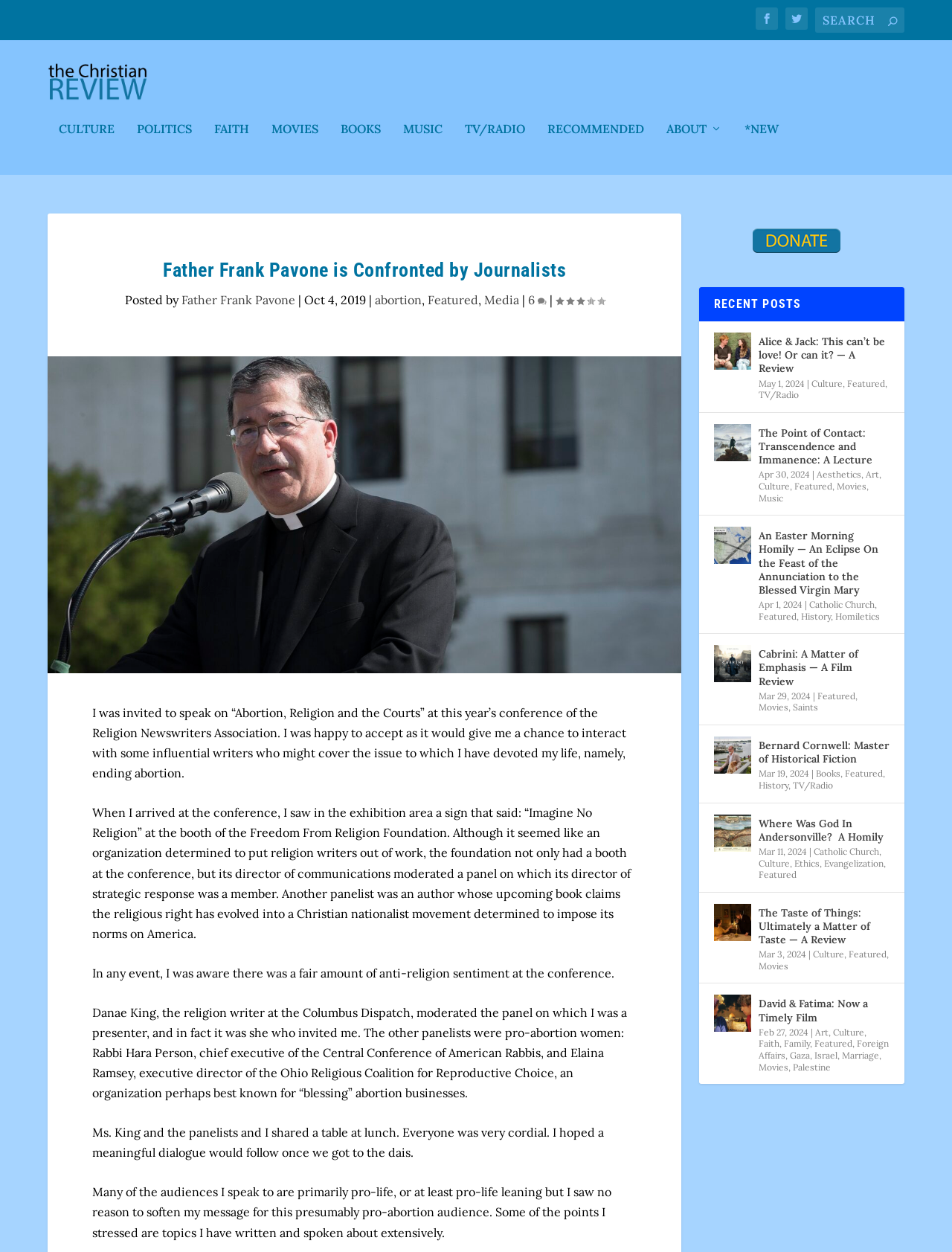Find the bounding box coordinates of the area that needs to be clicked in order to achieve the following instruction: "search for something". The coordinates should be specified as four float numbers between 0 and 1, i.e., [left, top, right, bottom].

[0.856, 0.006, 0.95, 0.026]